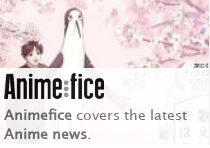What is the cultural significance of the background imagery?
Refer to the image and provide a one-word or short phrase answer.

Japanese culture